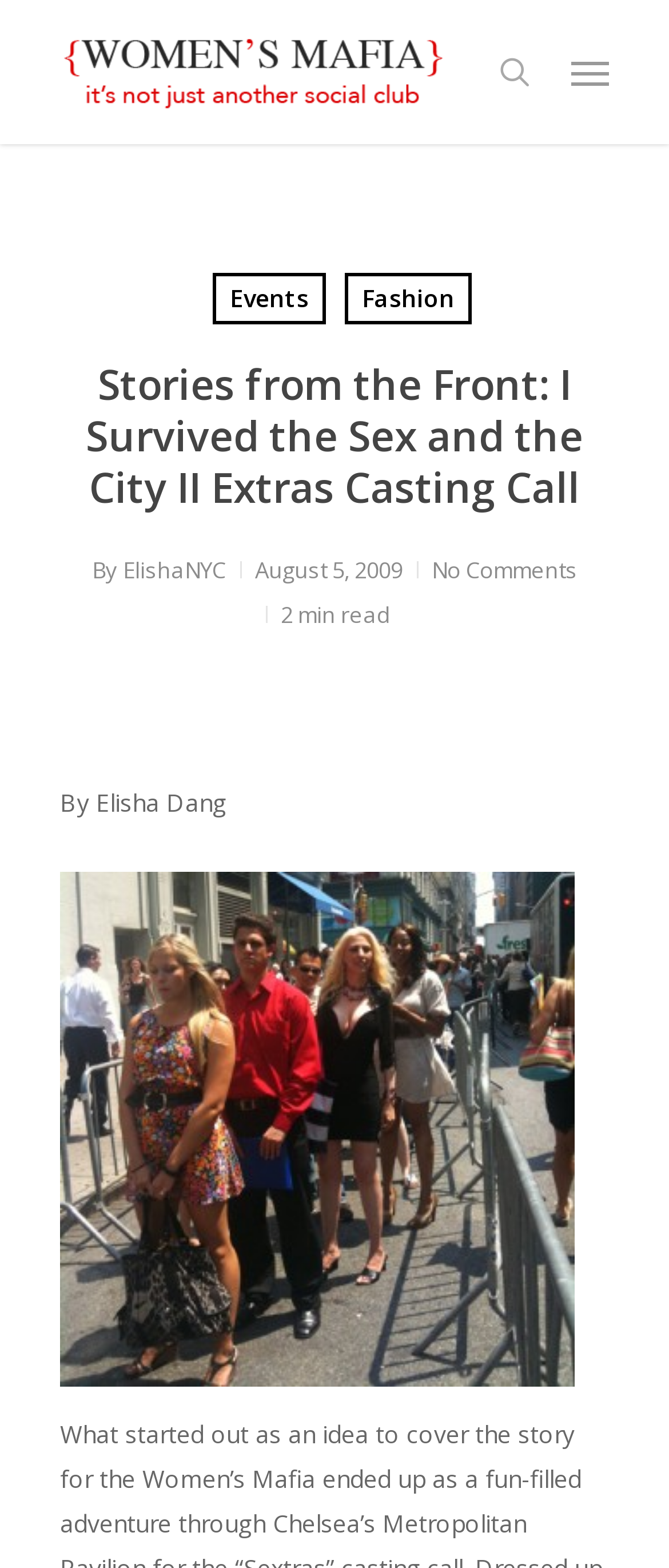Given the element description "DISCOVER OUR STORY" in the screenshot, predict the bounding box coordinates of that UI element.

None